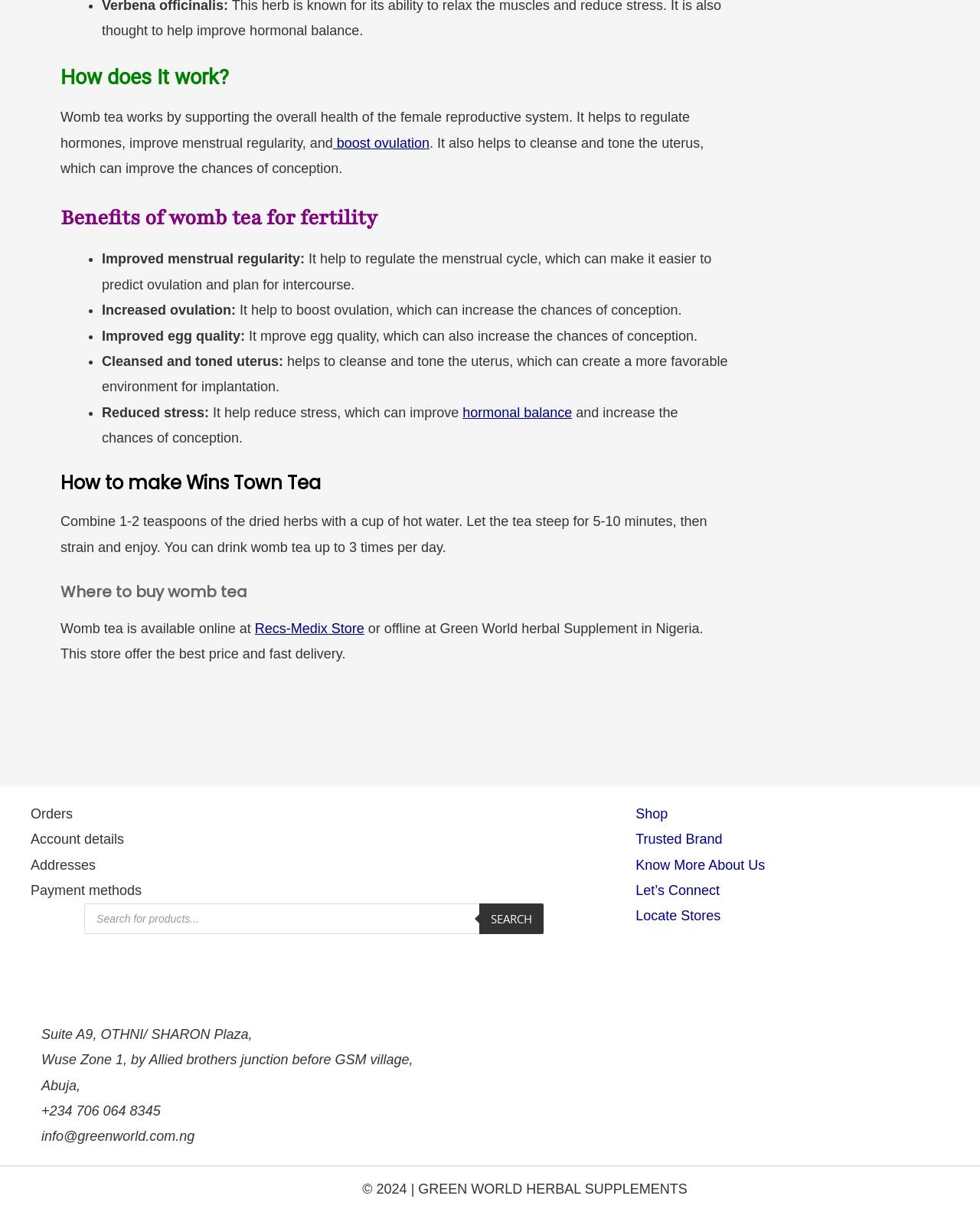Can you find the bounding box coordinates for the element to click on to achieve the instruction: "Search for products"?

[0.086, 0.746, 0.555, 0.771]